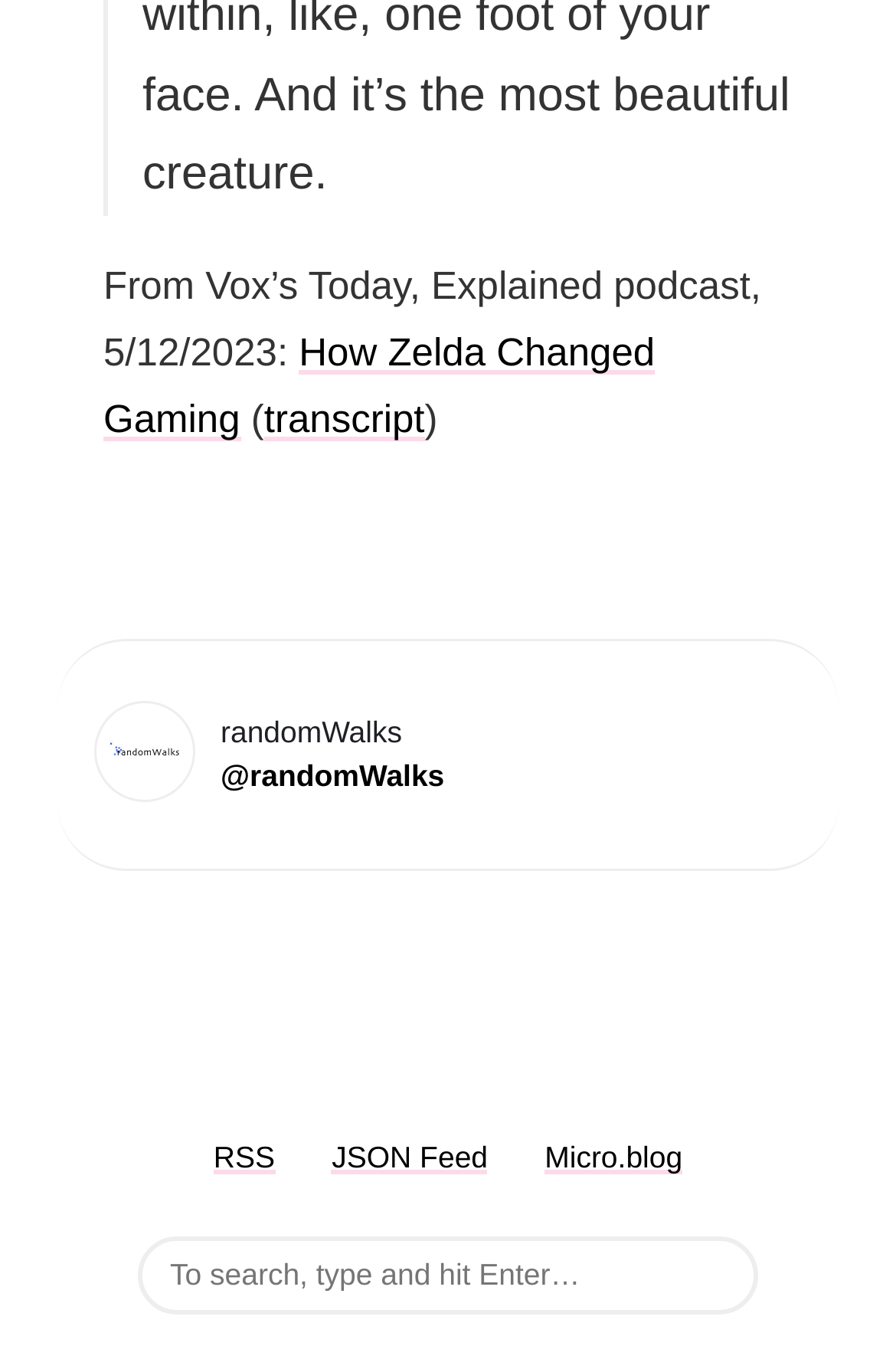What are the available feed options?
Provide a one-word or short-phrase answer based on the image.

RSS and JSON Feed